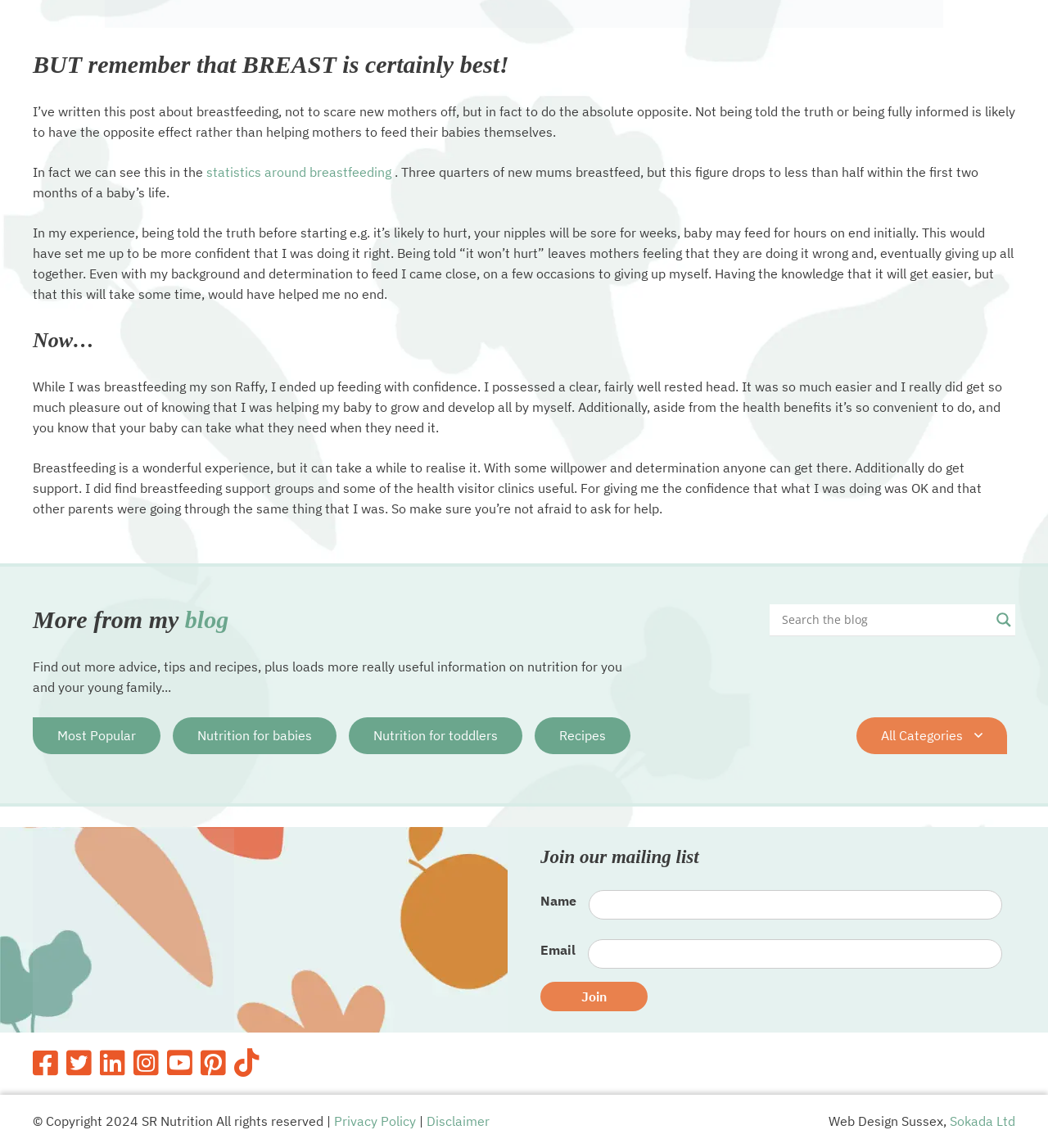How can users stay updated with the blog's content? Analyze the screenshot and reply with just one word or a short phrase.

Join the mailing list